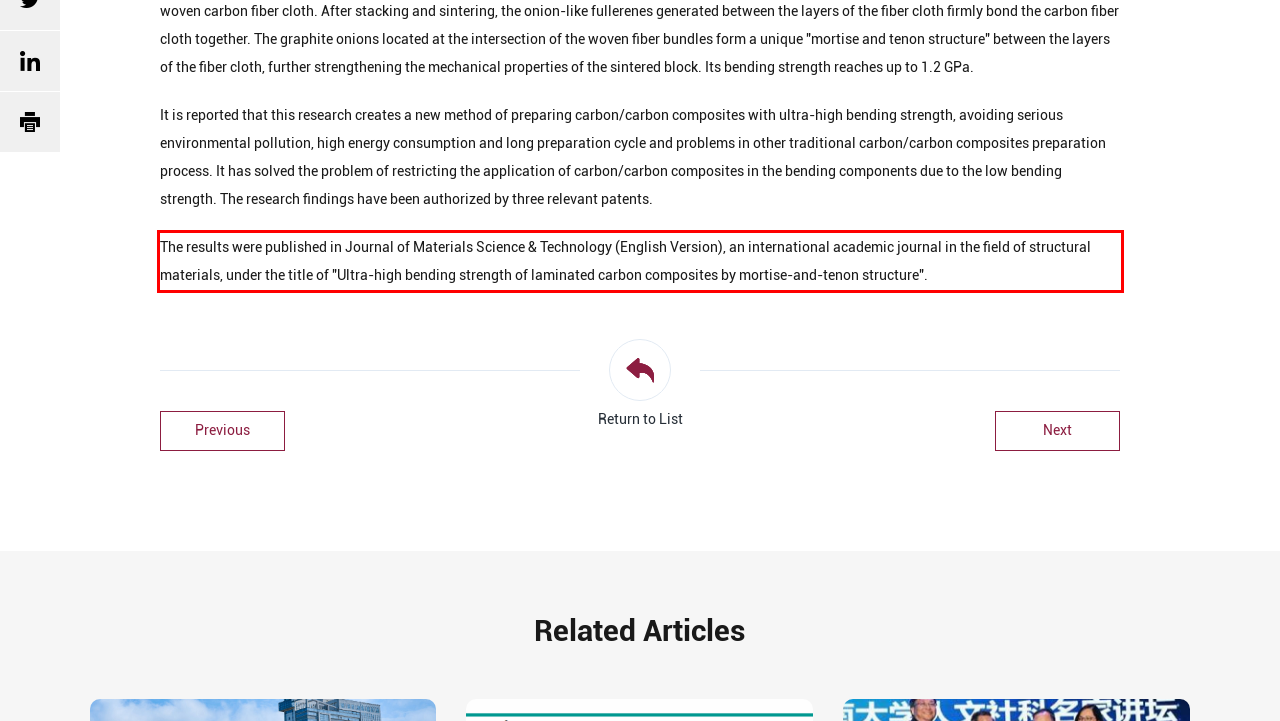You are provided with a screenshot of a webpage that includes a UI element enclosed in a red rectangle. Extract the text content inside this red rectangle.

The results were published in Journal of Materials Science & Technology (English Version), an international academic journal in the field of structural materials, under the title of "Ultra-high bending strength of laminated carbon composites by mortise-and-tenon structure".